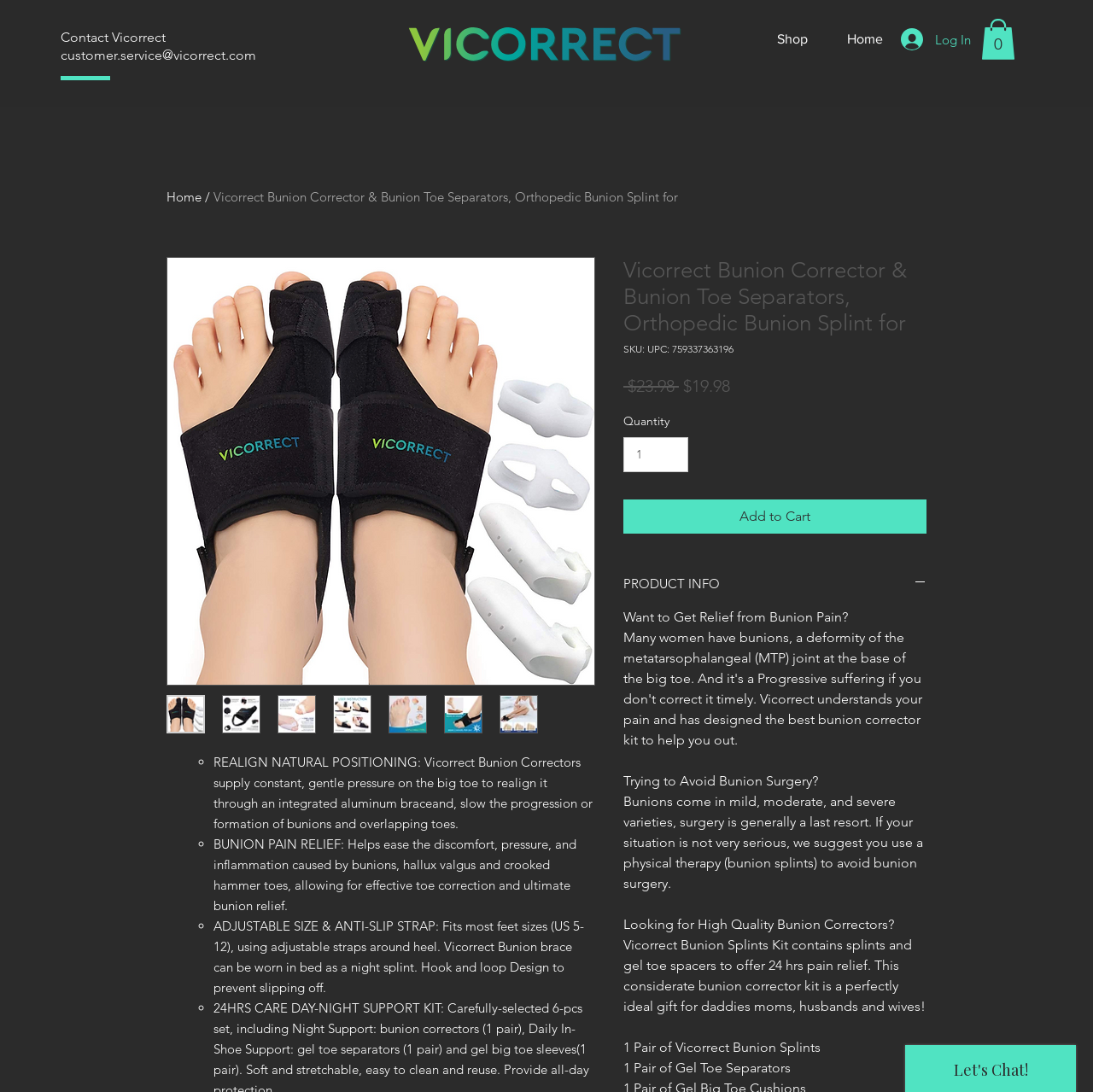Reply to the question with a brief word or phrase: Can the product be worn in bed?

Yes